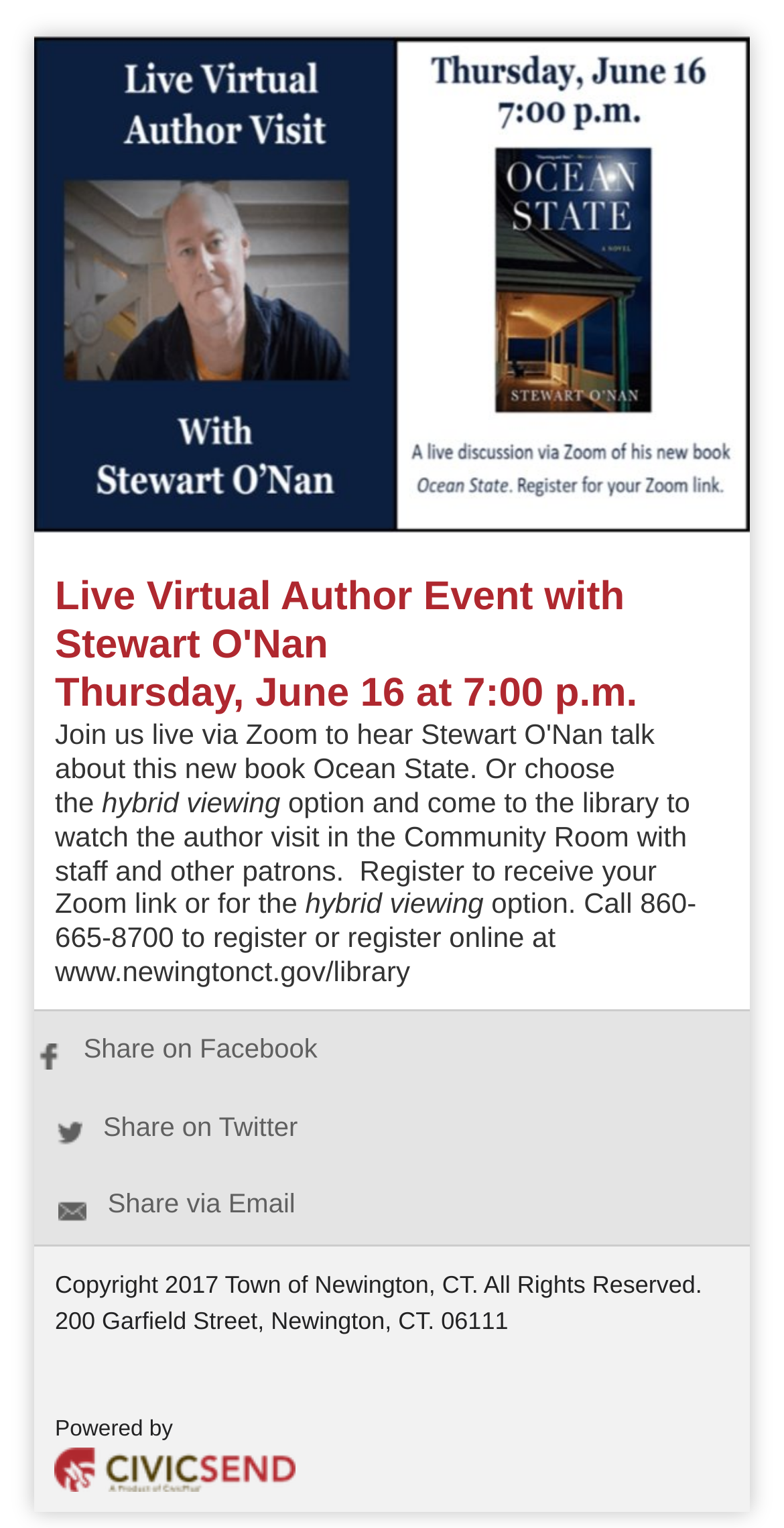Refer to the image and provide an in-depth answer to the question: 
What is the phone number to register for the event?

The phone number to register for the event is mentioned in the text 'Call 860-665-8700 to register or register online at www.newingtonct.gov/library' which is a generic element on the webpage.